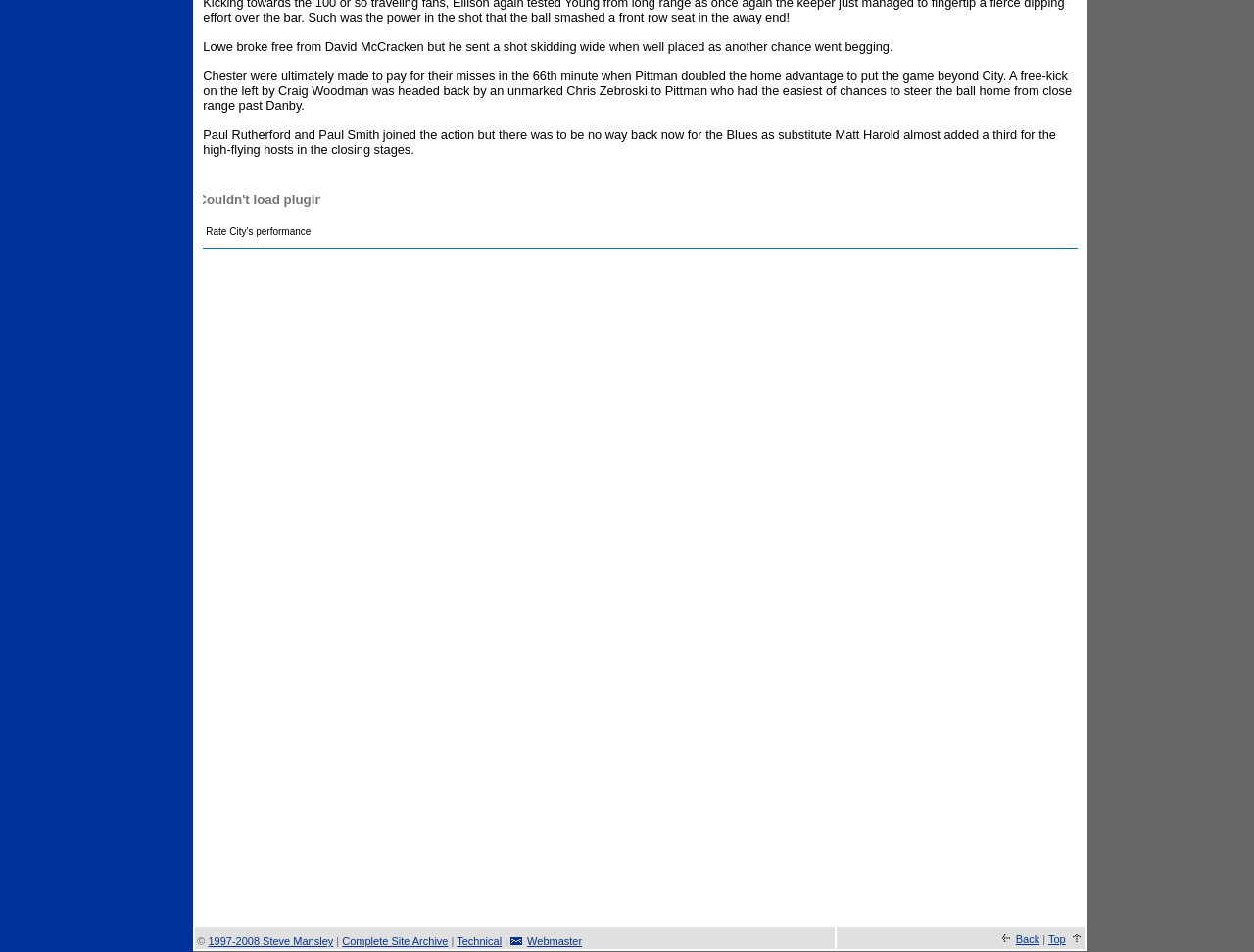Bounding box coordinates should be provided in the format (top-left x, top-left y, bottom-right x, bottom-right y) with all values between 0 and 1. Identify the bounding box for this UI element: Complete Site Archive

[0.273, 0.983, 0.357, 0.995]